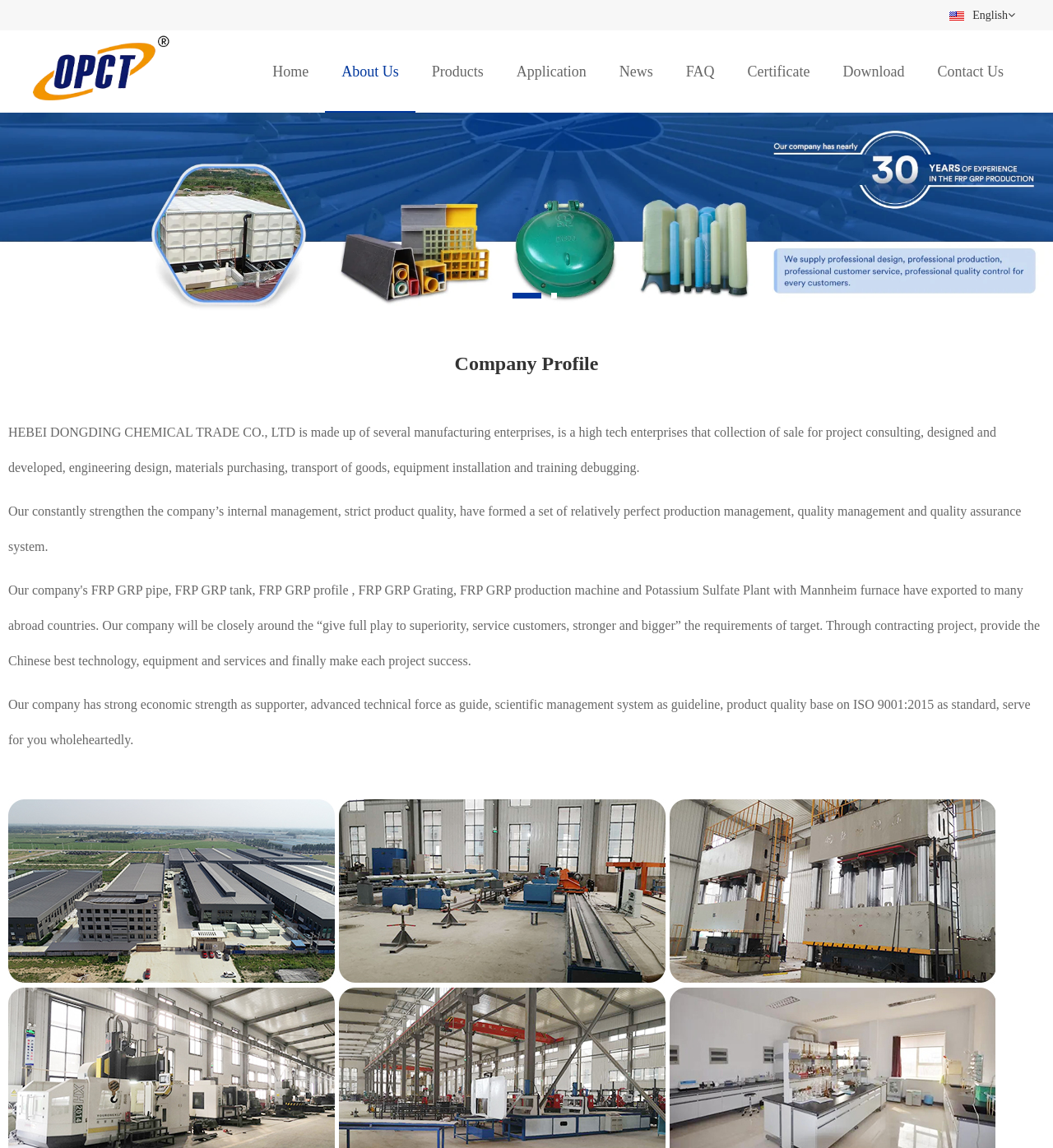Kindly respond to the following question with a single word or a brief phrase: 
What is the company's goal?

To serve customers wholeheartedly